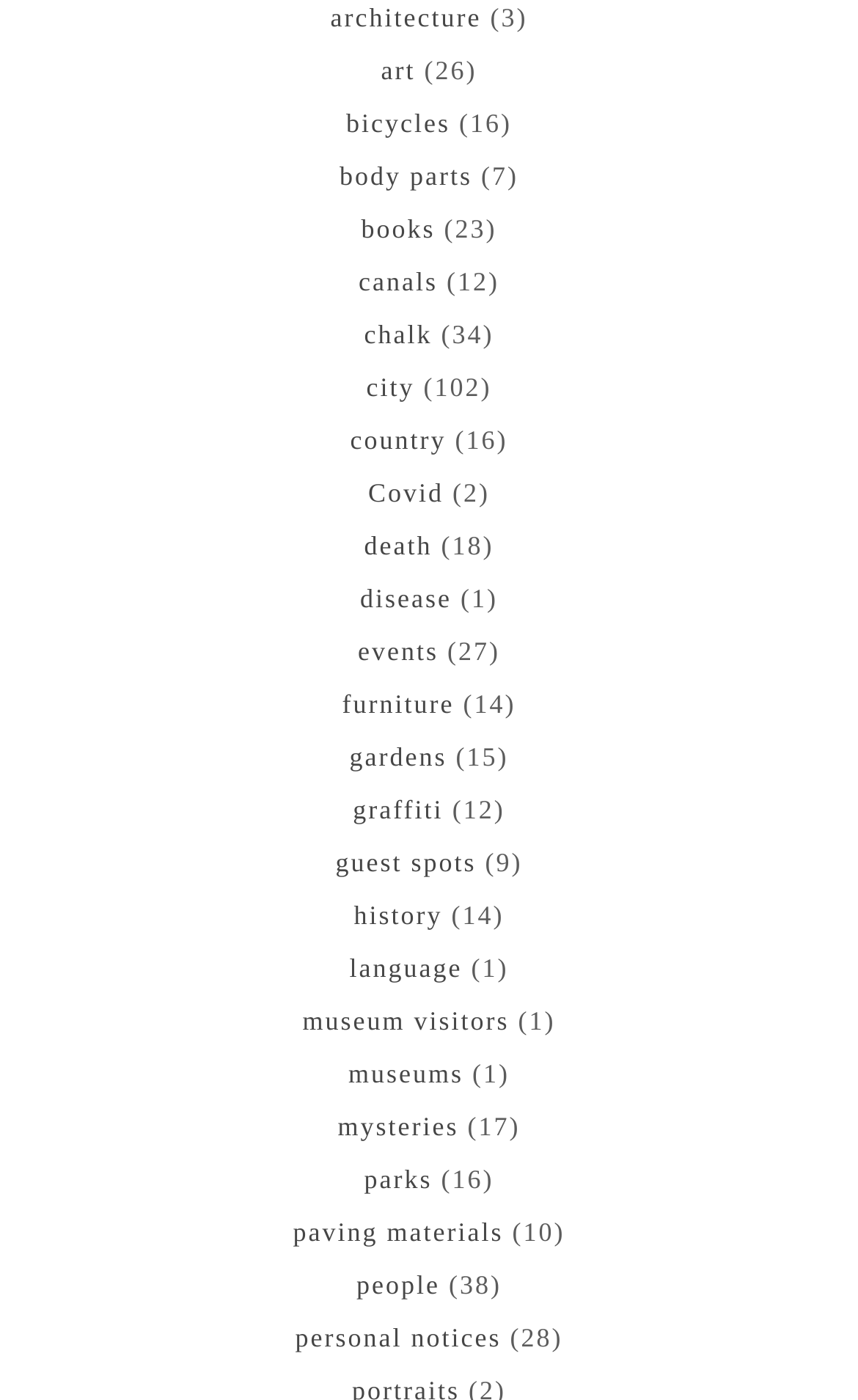How many links are on this webpage?
Look at the screenshot and respond with a single word or phrase.

42